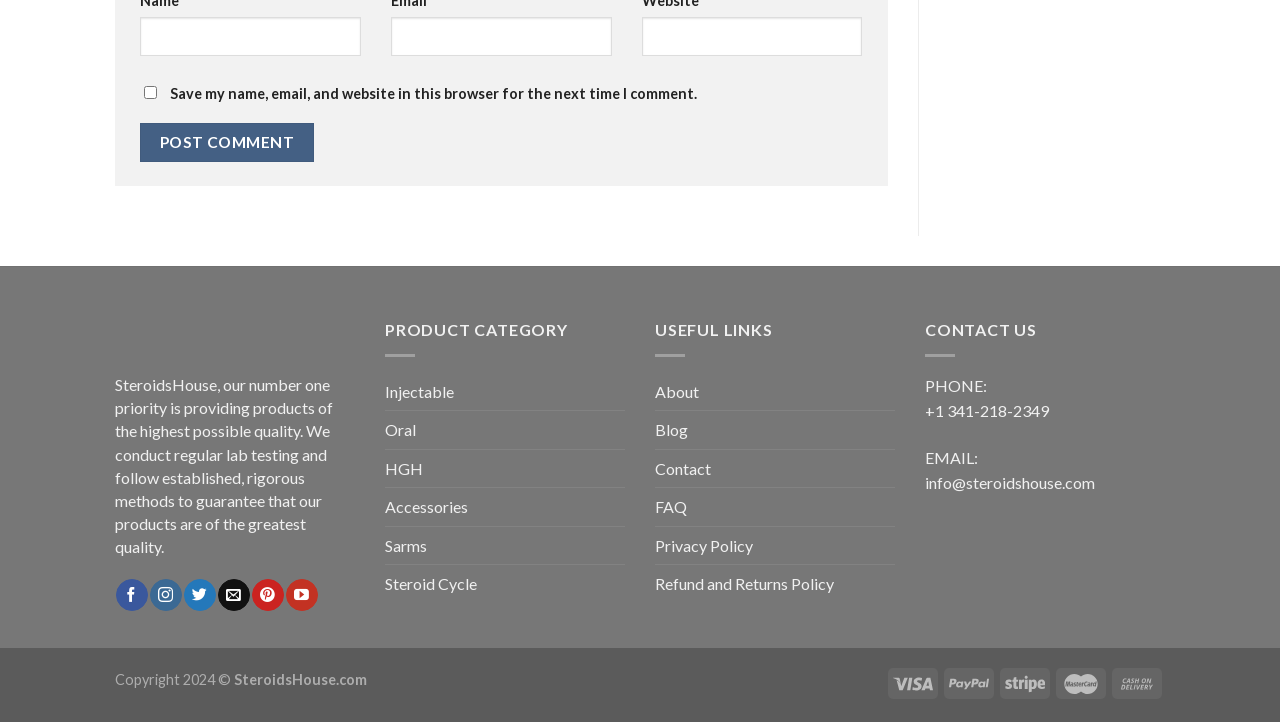Please analyze the image and give a detailed answer to the question:
What is the company's phone number?

I found the phone number by looking at the 'CONTACT US' section, where it says 'PHONE:' followed by the number '+1 341-218-2349'.